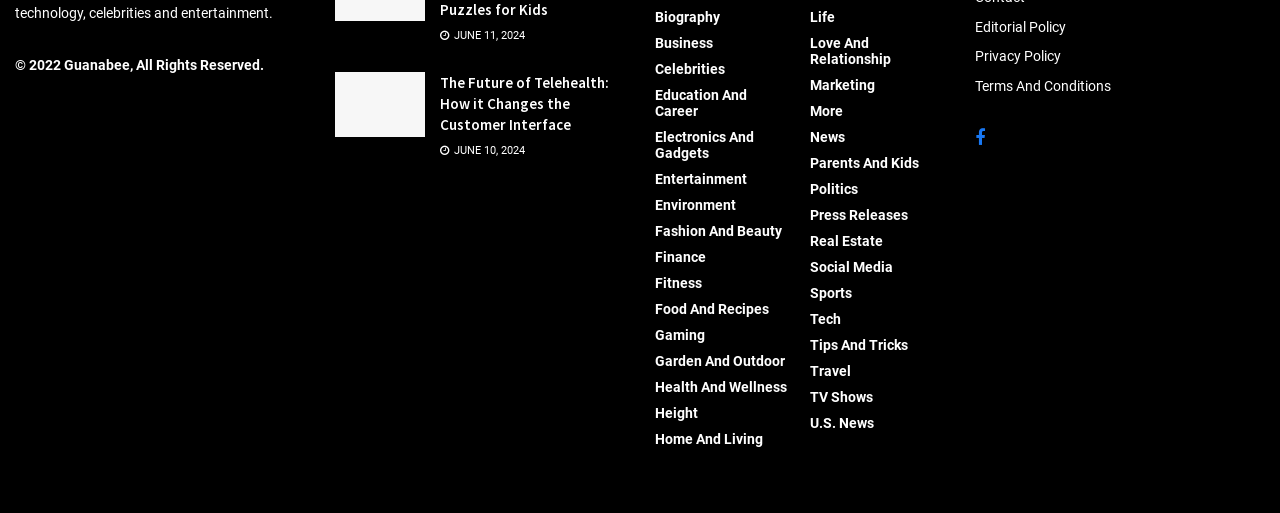What is the last category listed on the webpage? Look at the image and give a one-word or short phrase answer.

U.S. News